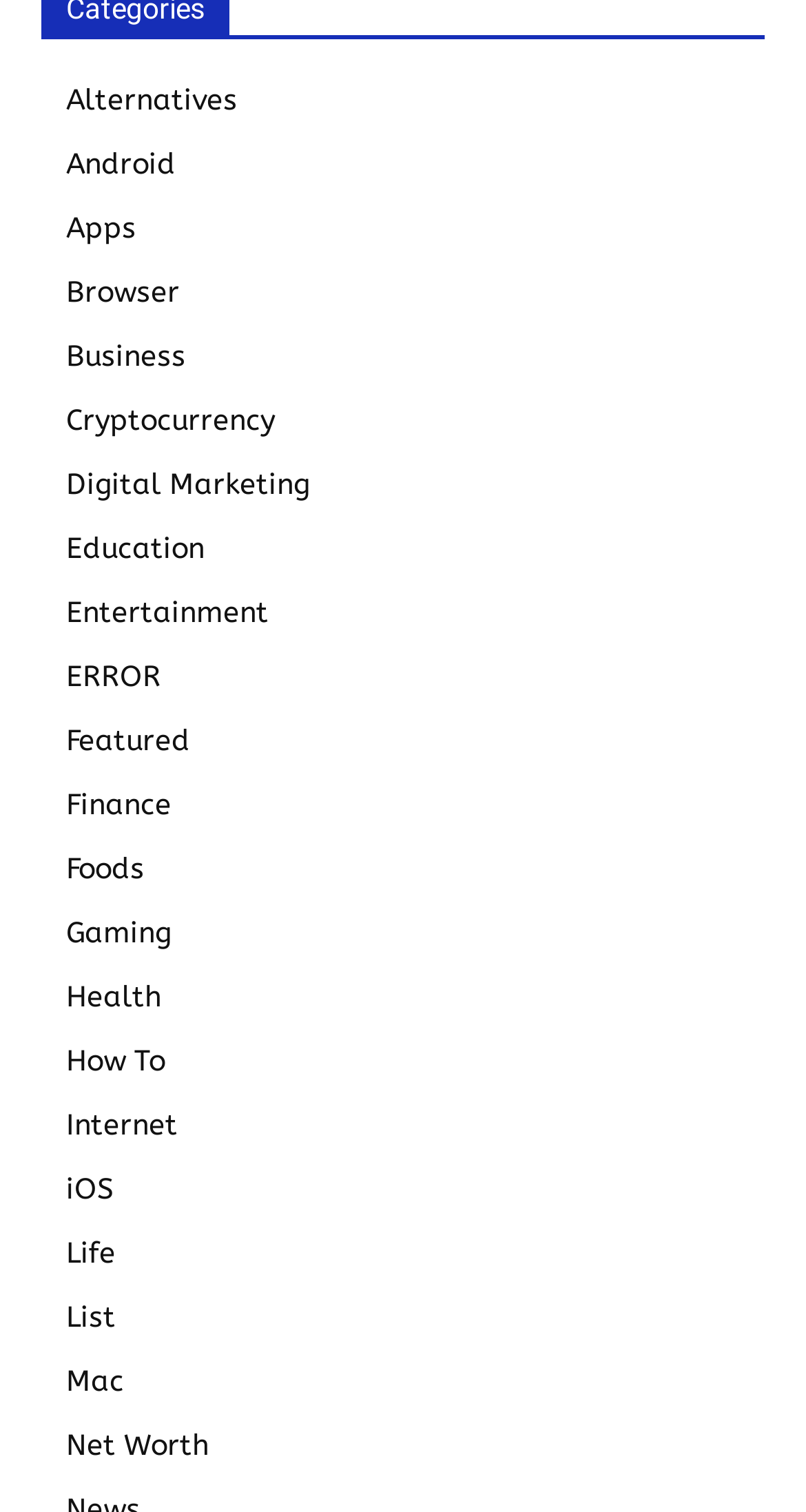Using the information in the image, give a detailed answer to the following question: Are there any categories related to food?

There is a category related to food, which is 'Foods', located at [0.082, 0.563, 0.179, 0.586]. This category is likely related to food and cuisine.